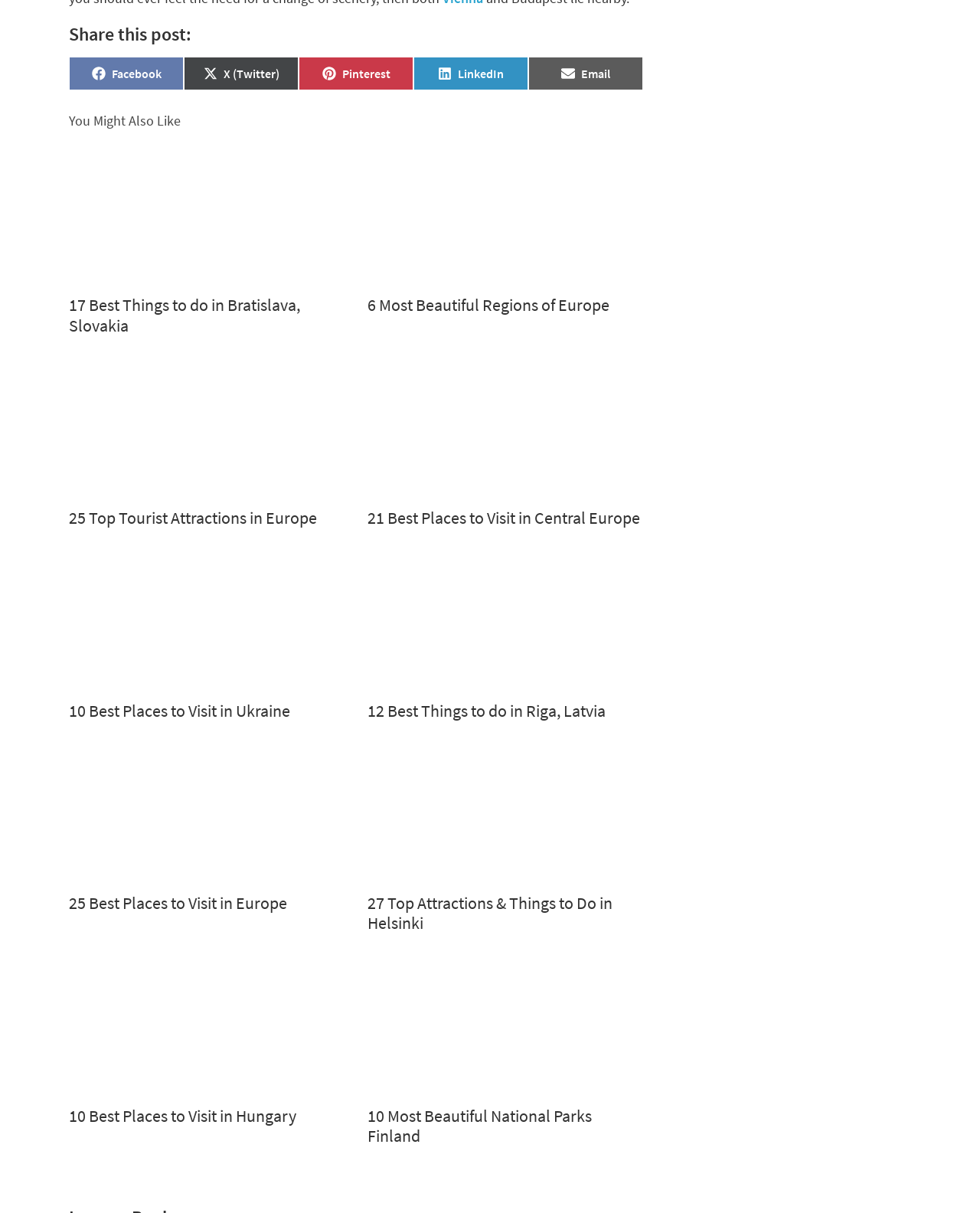Find the bounding box coordinates of the element to click in order to complete this instruction: "Share on Facebook". The bounding box coordinates must be four float numbers between 0 and 1, denoted as [left, top, right, bottom].

[0.07, 0.047, 0.188, 0.075]